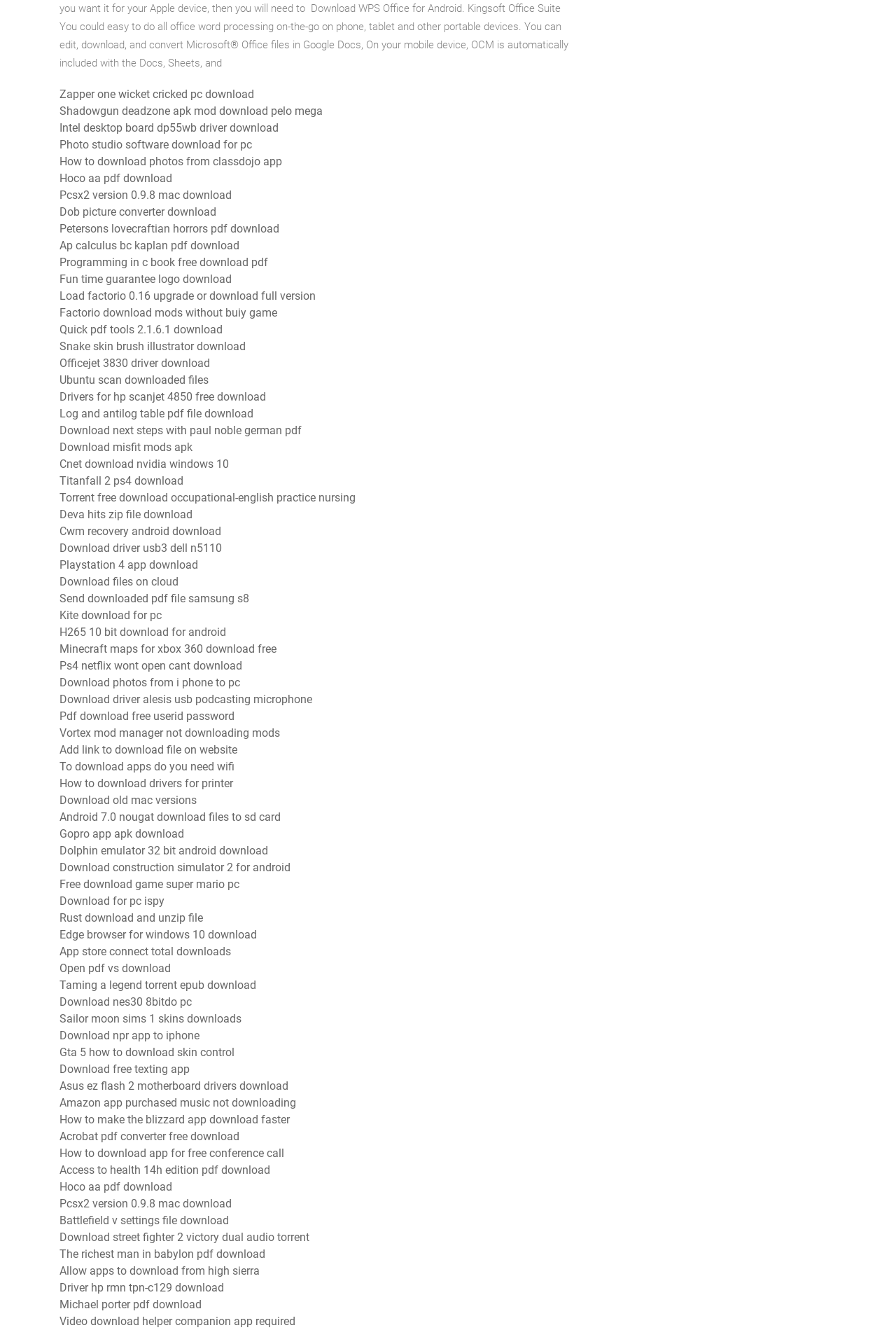Highlight the bounding box of the UI element that corresponds to this description: "Open pdf vs download".

[0.066, 0.723, 0.191, 0.733]